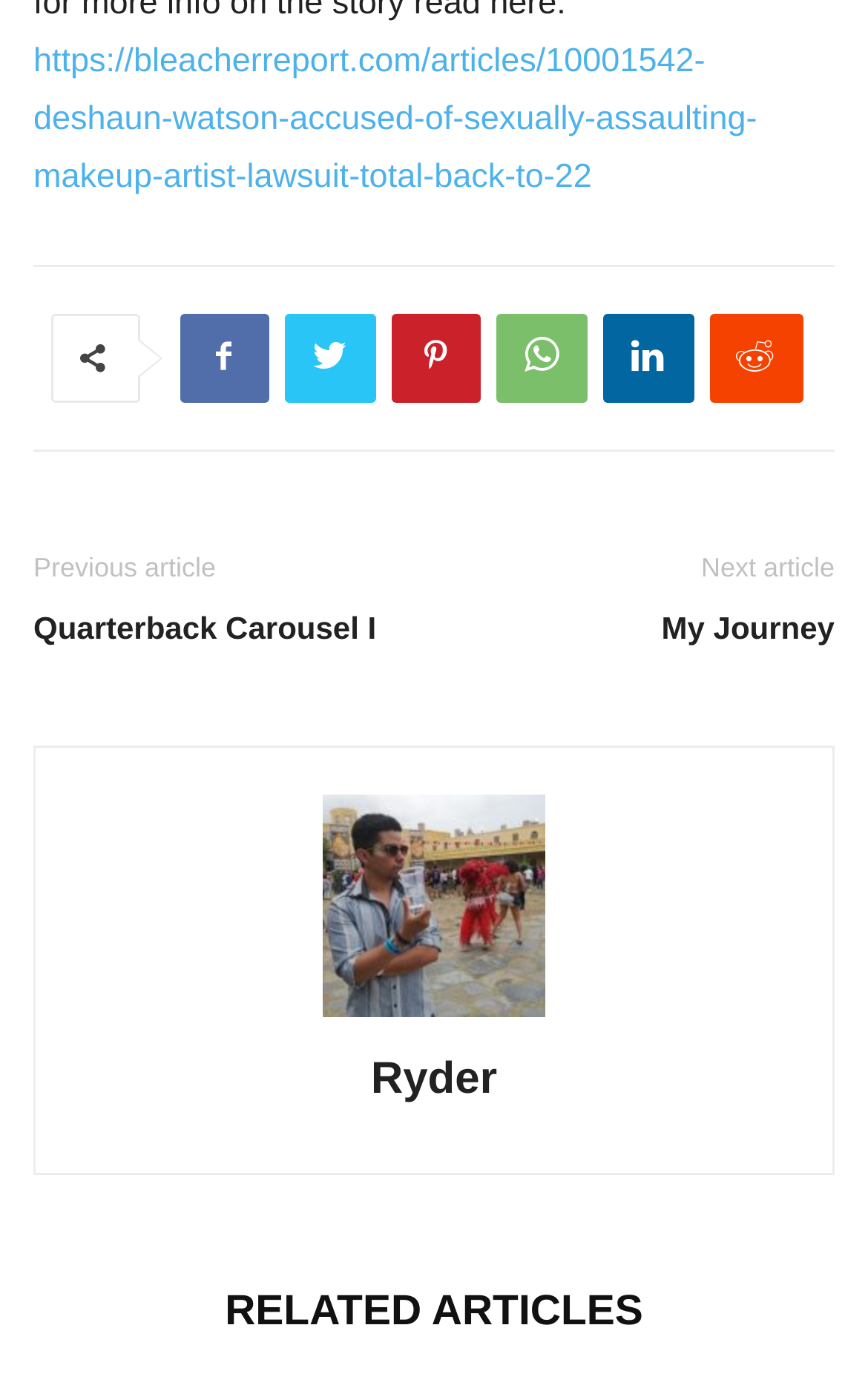Pinpoint the bounding box coordinates for the area that should be clicked to perform the following instruction: "View the article about Quarterback Carousel I".

[0.038, 0.436, 0.474, 0.467]